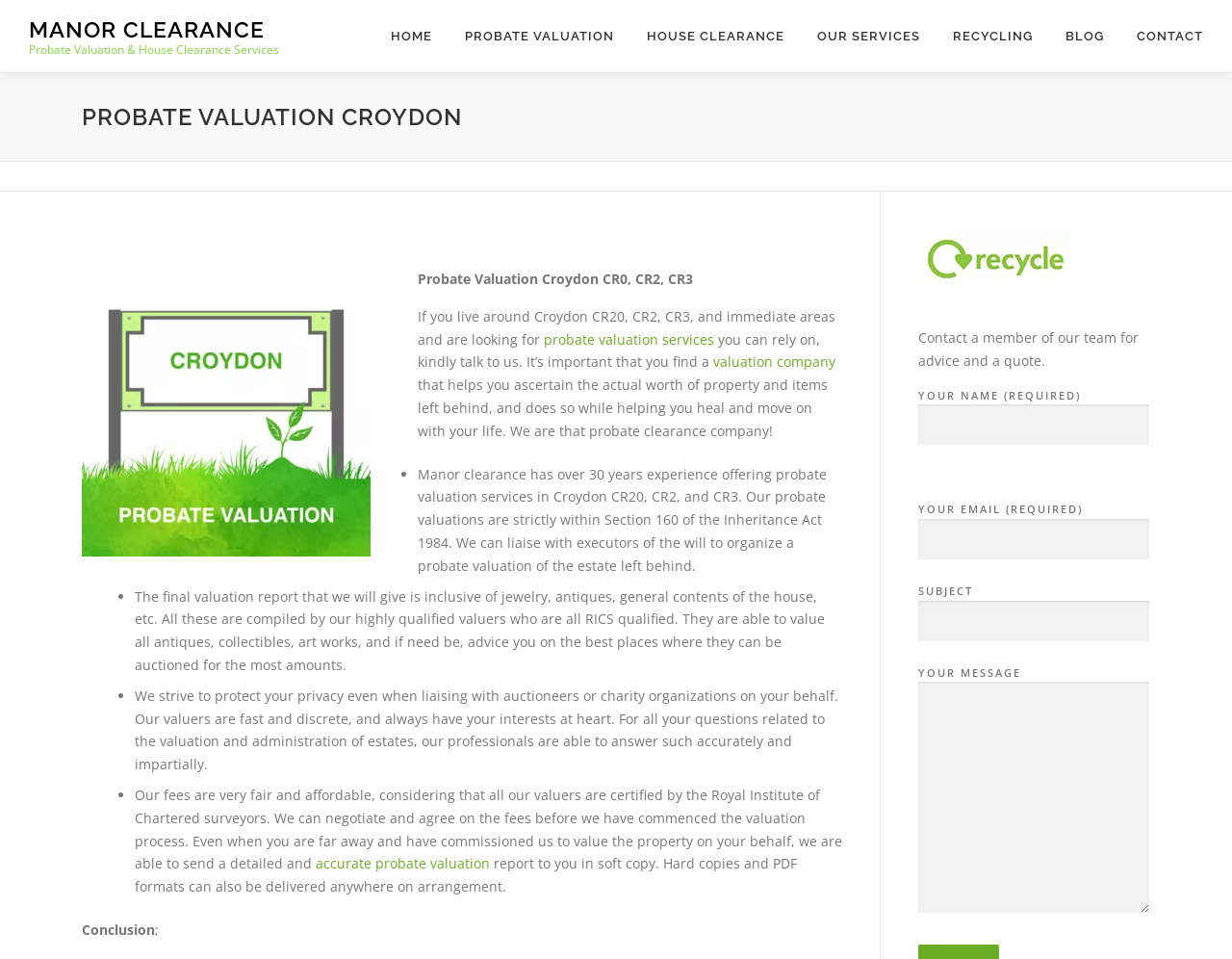Given the element description: "accurate probate valuation", predict the bounding box coordinates of this UI element. The coordinates must be four float numbers between 0 and 1, given as [left, top, right, bottom].

[0.253, 0.891, 0.398, 0.91]